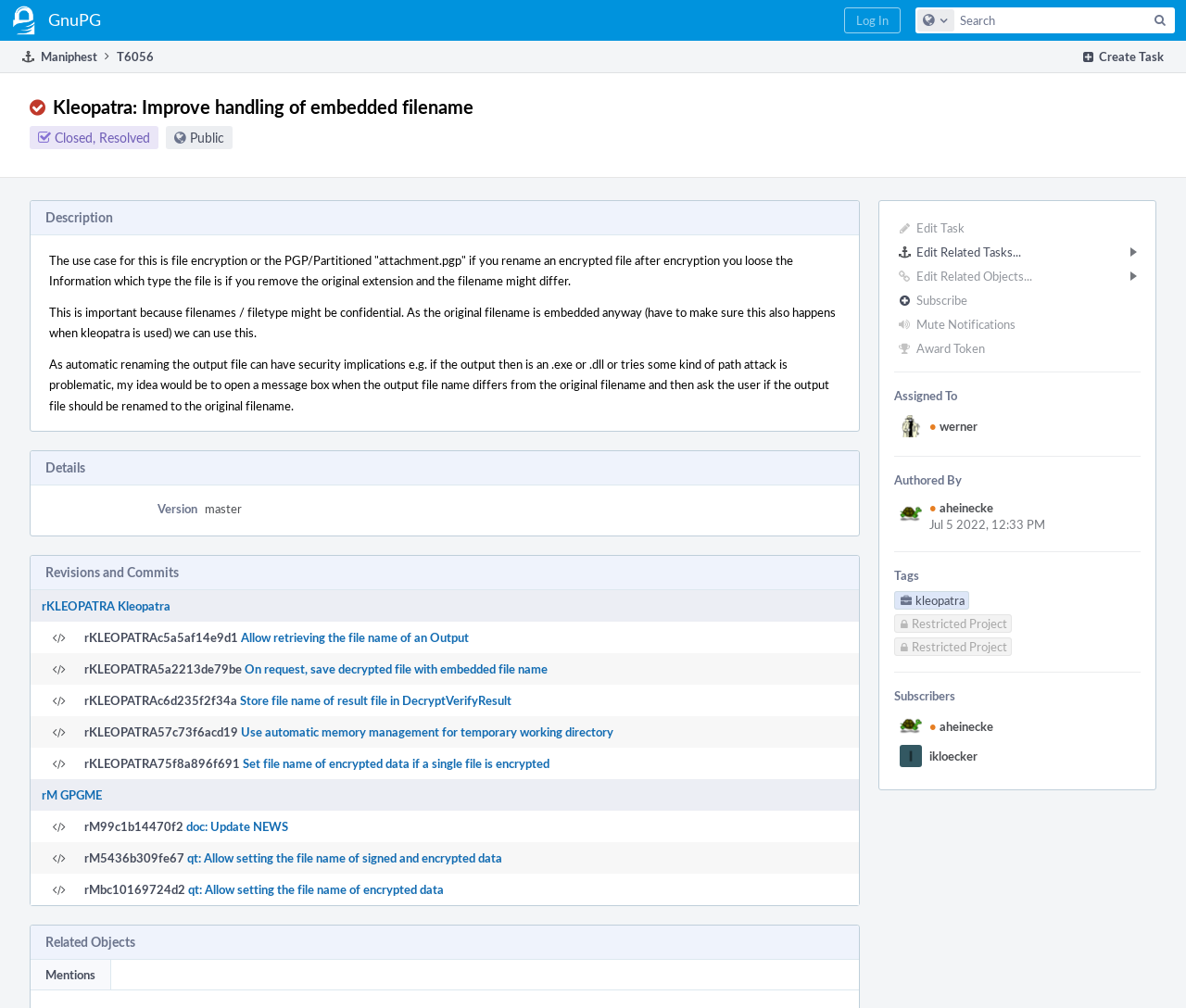Please determine the bounding box coordinates, formatted as (top-left x, top-left y, bottom-right x, bottom-right y), with all values as floating point numbers between 0 and 1. Identify the bounding box of the region described as: Island

None